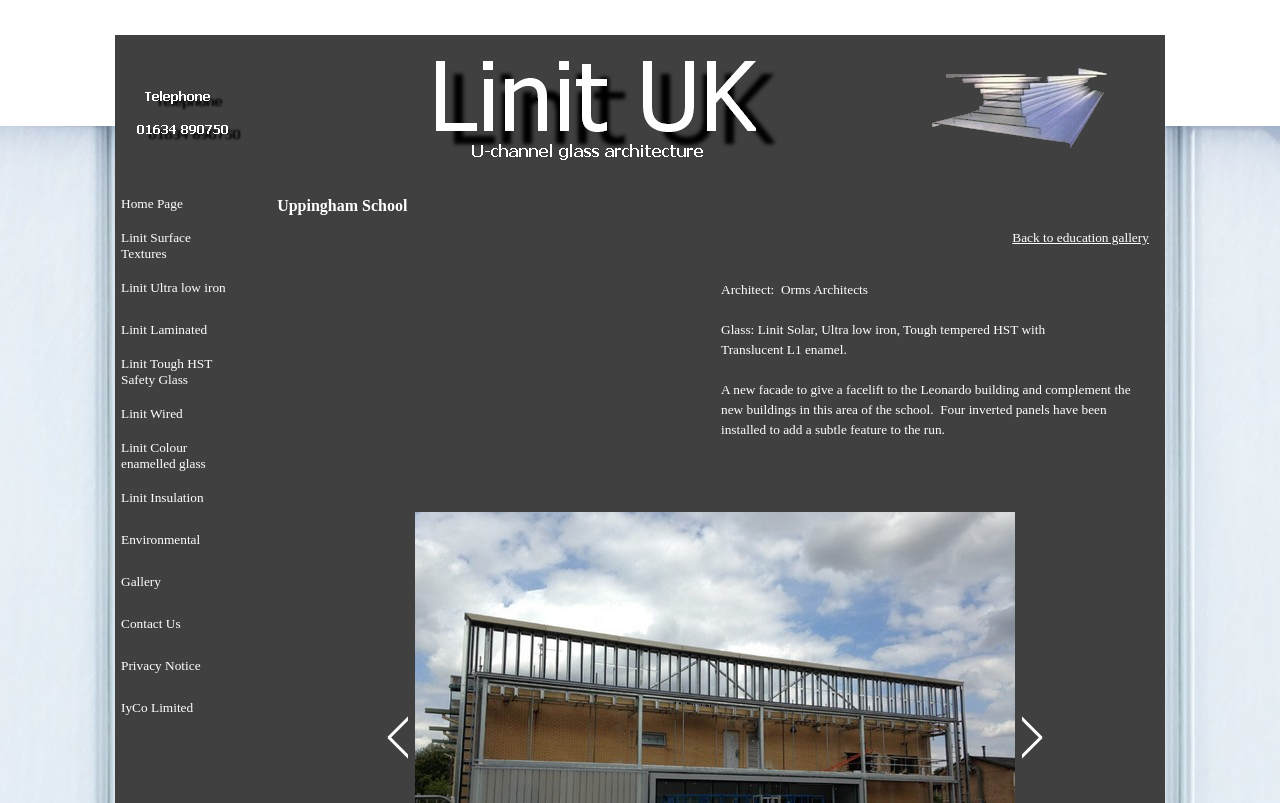Bounding box coordinates are to be given in the format (top-left x, top-left y, bottom-right x, bottom-right y). All values must be floating point numbers between 0 and 1. Provide the bounding box coordinate for the UI element described as: Environmental

[0.095, 0.649, 0.187, 0.696]